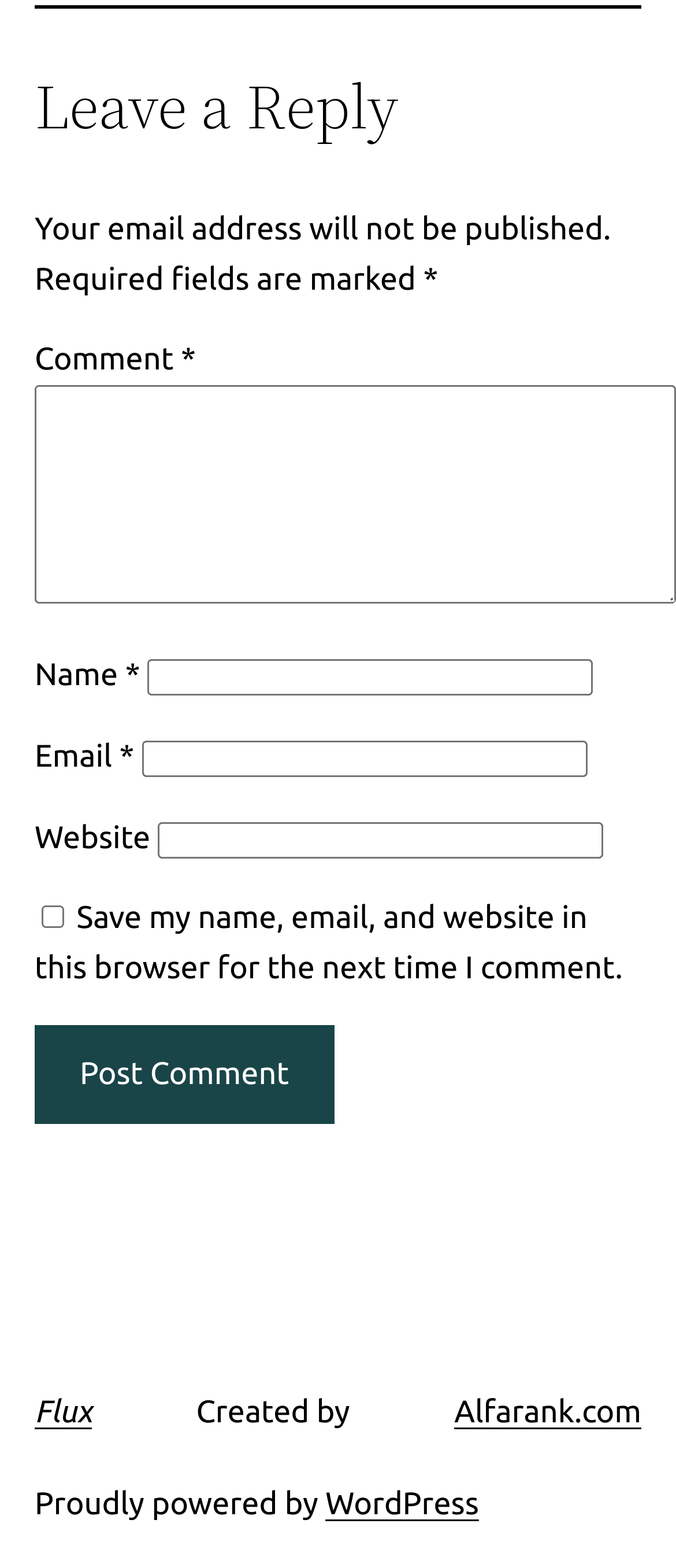Answer the question with a brief word or phrase:
What is the purpose of the checkbox?

Save comment info